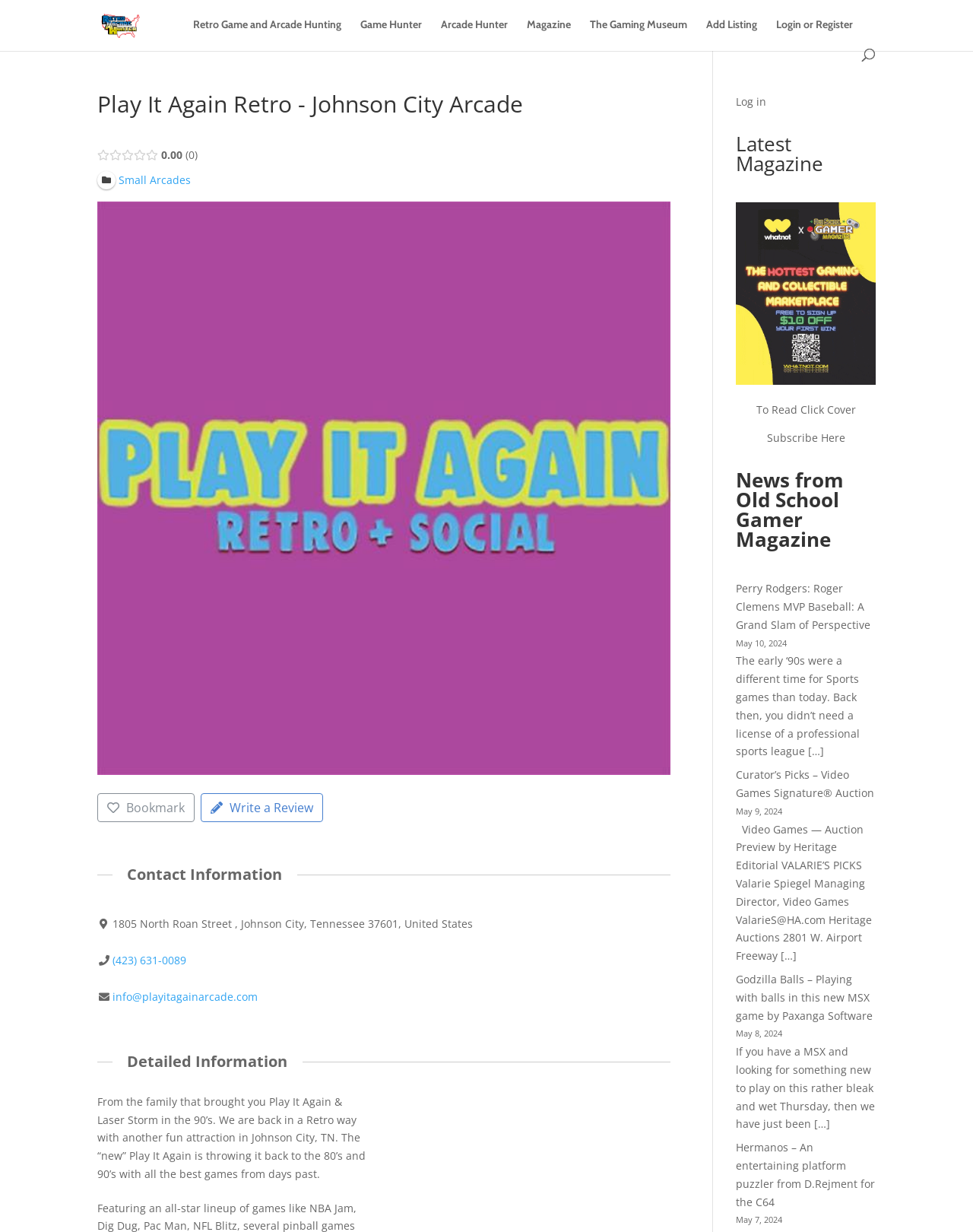Could you indicate the bounding box coordinates of the region to click in order to complete this instruction: "Search for something".

[0.1, 0.0, 0.9, 0.001]